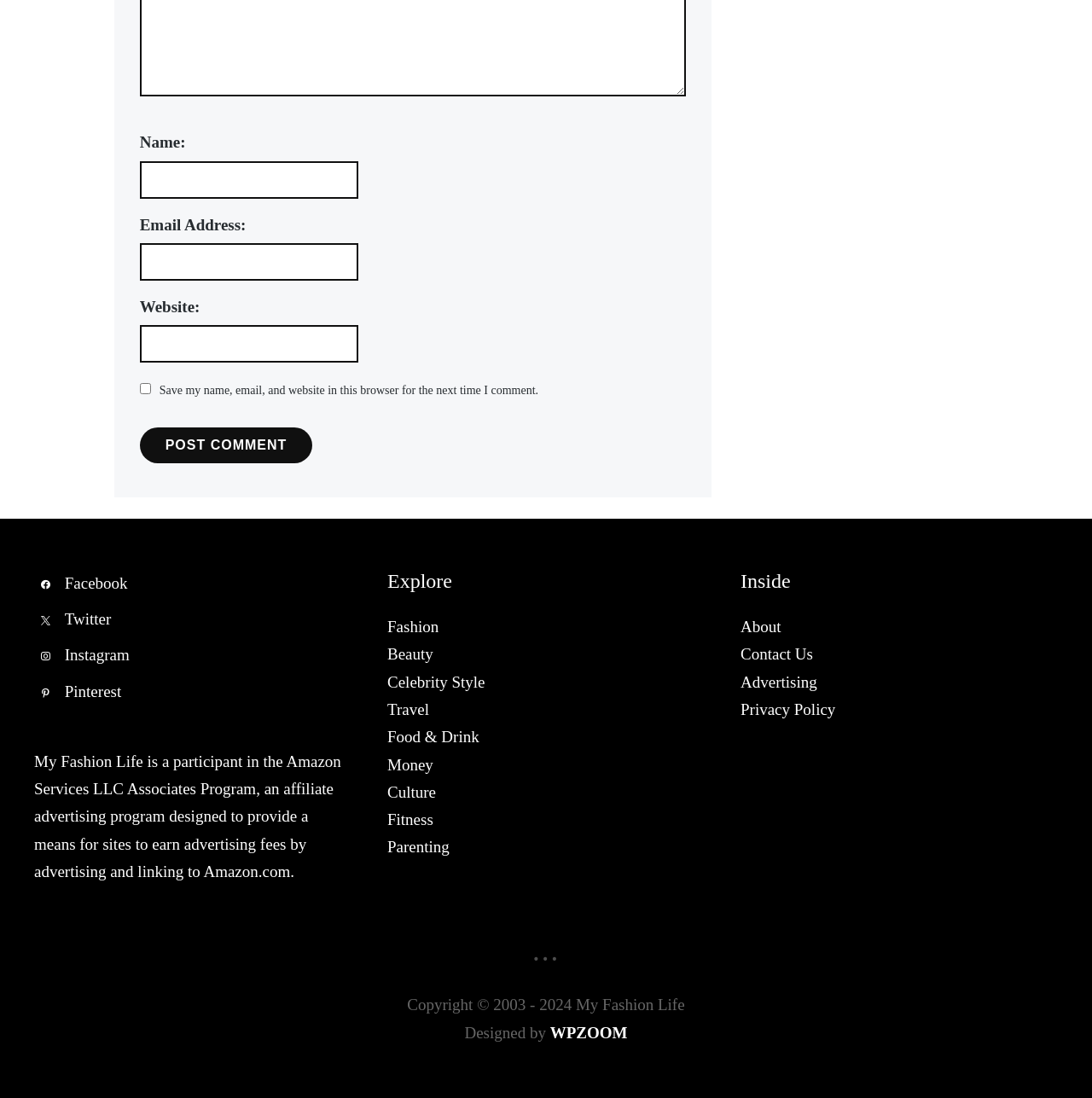Using the information in the image, could you please answer the following question in detail:
What is the name of the affiliate program mentioned?

The text at the bottom of the page mentions that 'My Fashion Life is a participant in the Amazon Services LLC Associates Program, an affiliate advertising program designed to provide a means for sites to earn advertising fees by advertising and linking to Amazon.com.' This indicates that the affiliate program is the Amazon Services LLC Associates Program.